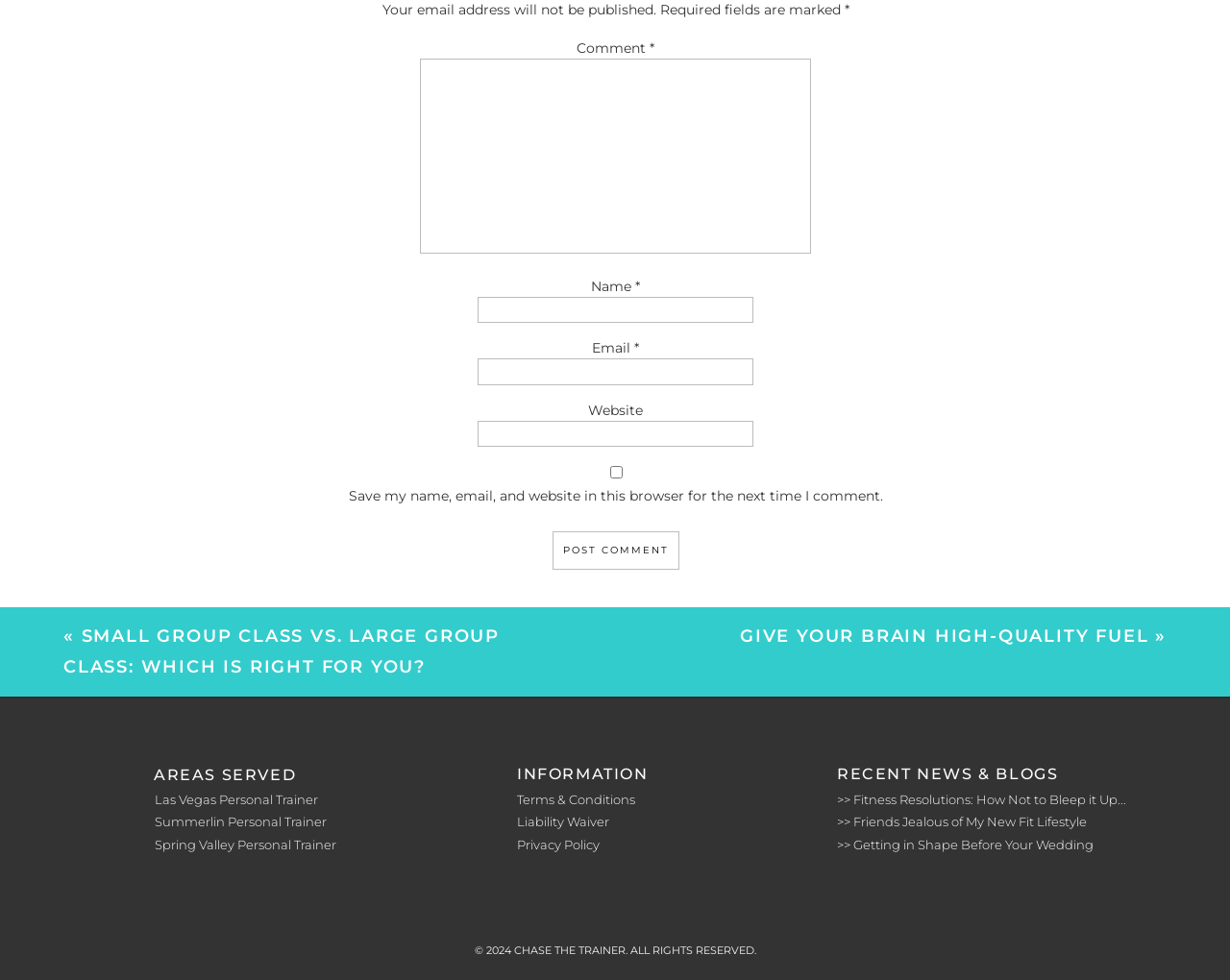Identify the bounding box coordinates of the element to click to follow this instruction: 'Type your name'. Ensure the coordinates are four float values between 0 and 1, provided as [left, top, right, bottom].

[0.388, 0.303, 0.612, 0.33]